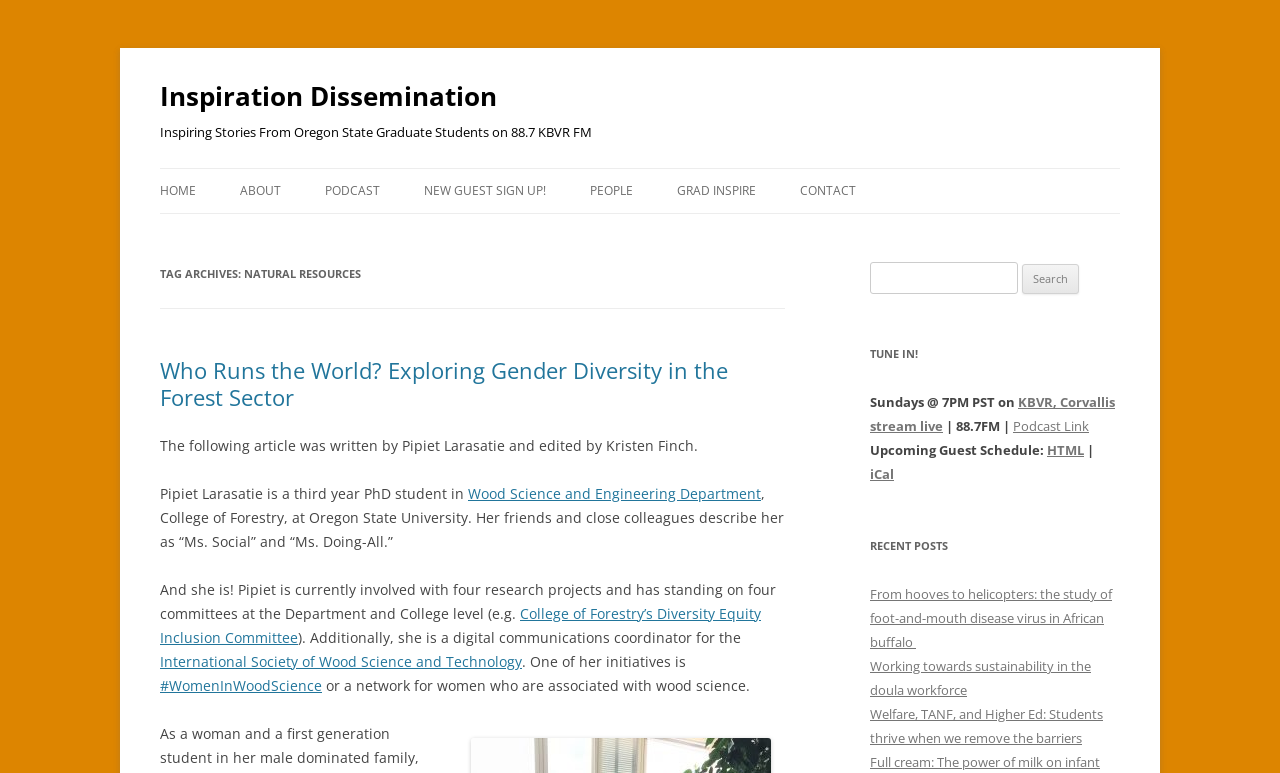What is the title of the webpage?
Look at the screenshot and give a one-word or phrase answer.

Inspiration Dissemination